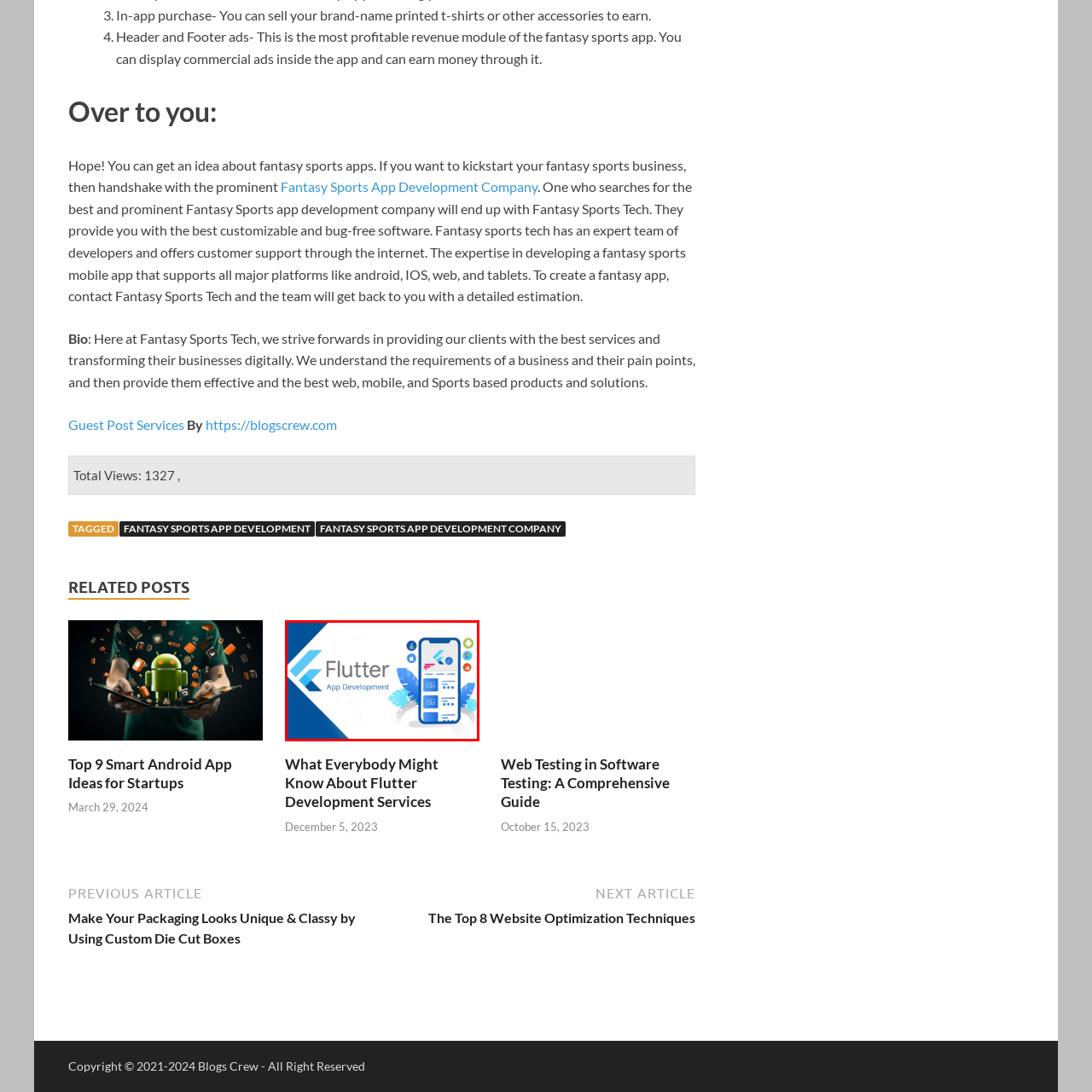Using the image highlighted in the red border, answer the following question concisely with a word or phrase:
What is the background design of the image?

Stylized tropical leaves